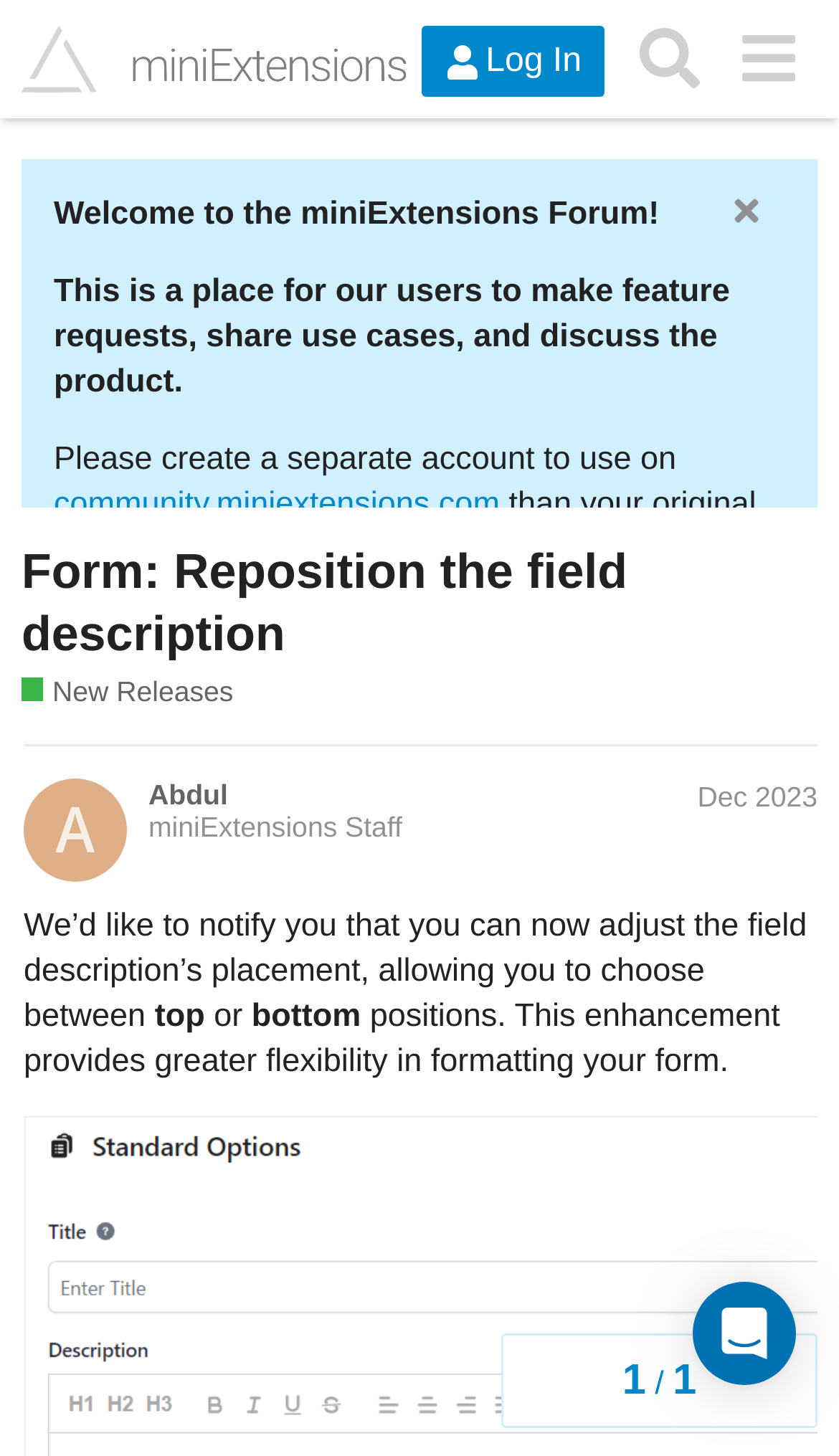Given the content of the image, can you provide a detailed answer to the question?
What is the topic of the latest post?

I looked at the heading element 'Form: Reposition the field description' which is the title of the latest post, and it indicates that the topic is about repositioning the field description.